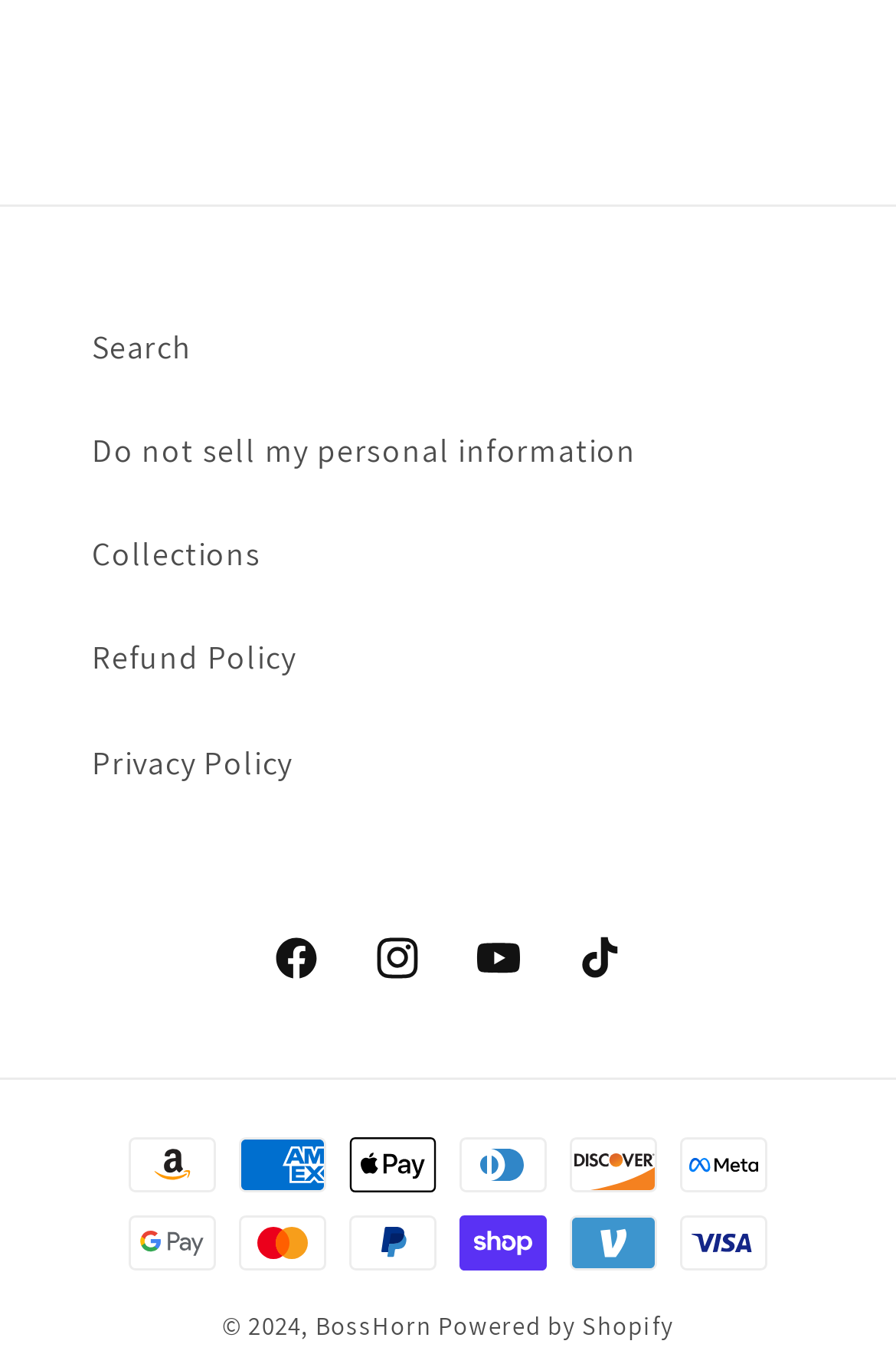Please identify the bounding box coordinates of the area I need to click to accomplish the following instruction: "Visit BossHorn".

[0.352, 0.958, 0.482, 0.981]